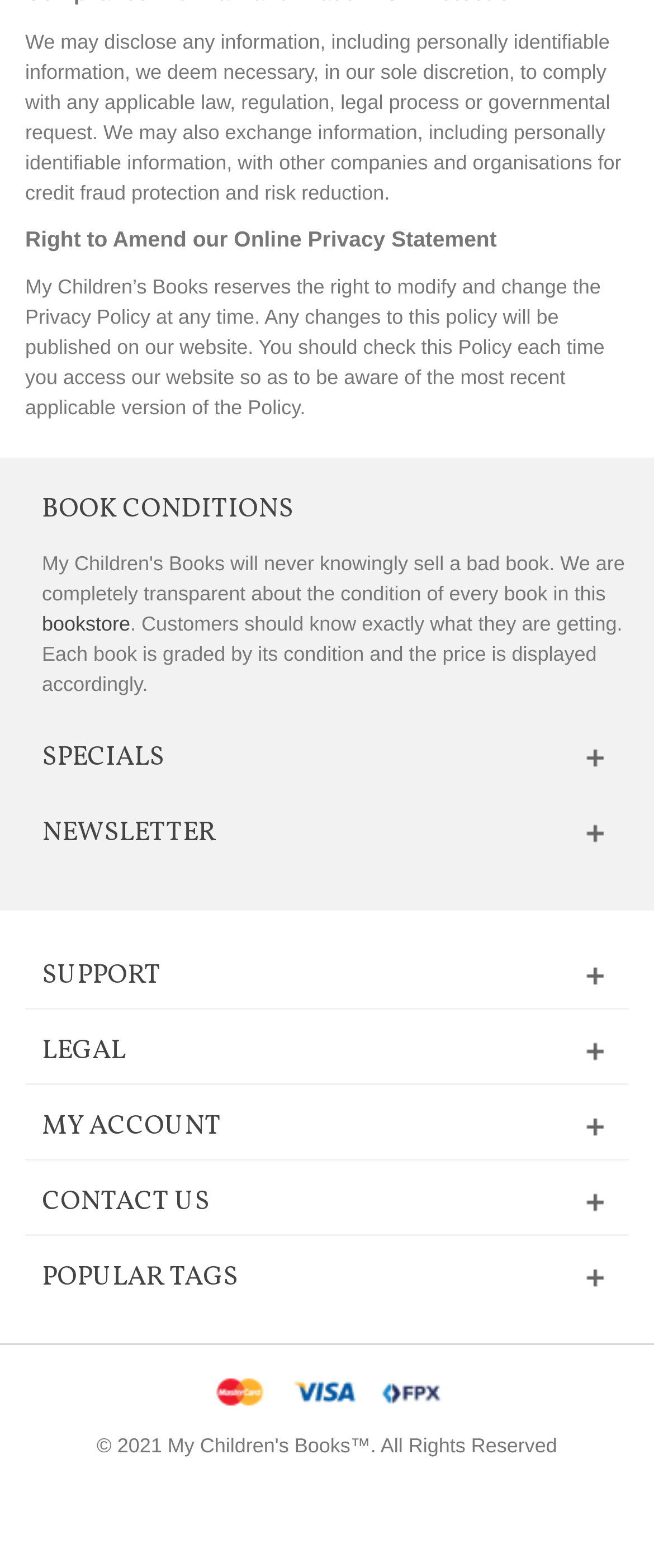What is the purpose of exchanging information with other companies?
Based on the image, answer the question in a detailed manner.

According to the StaticText element with ID 978, the website may exchange information, including personally identifiable information, with other companies and organisations for credit fraud protection and risk reduction.